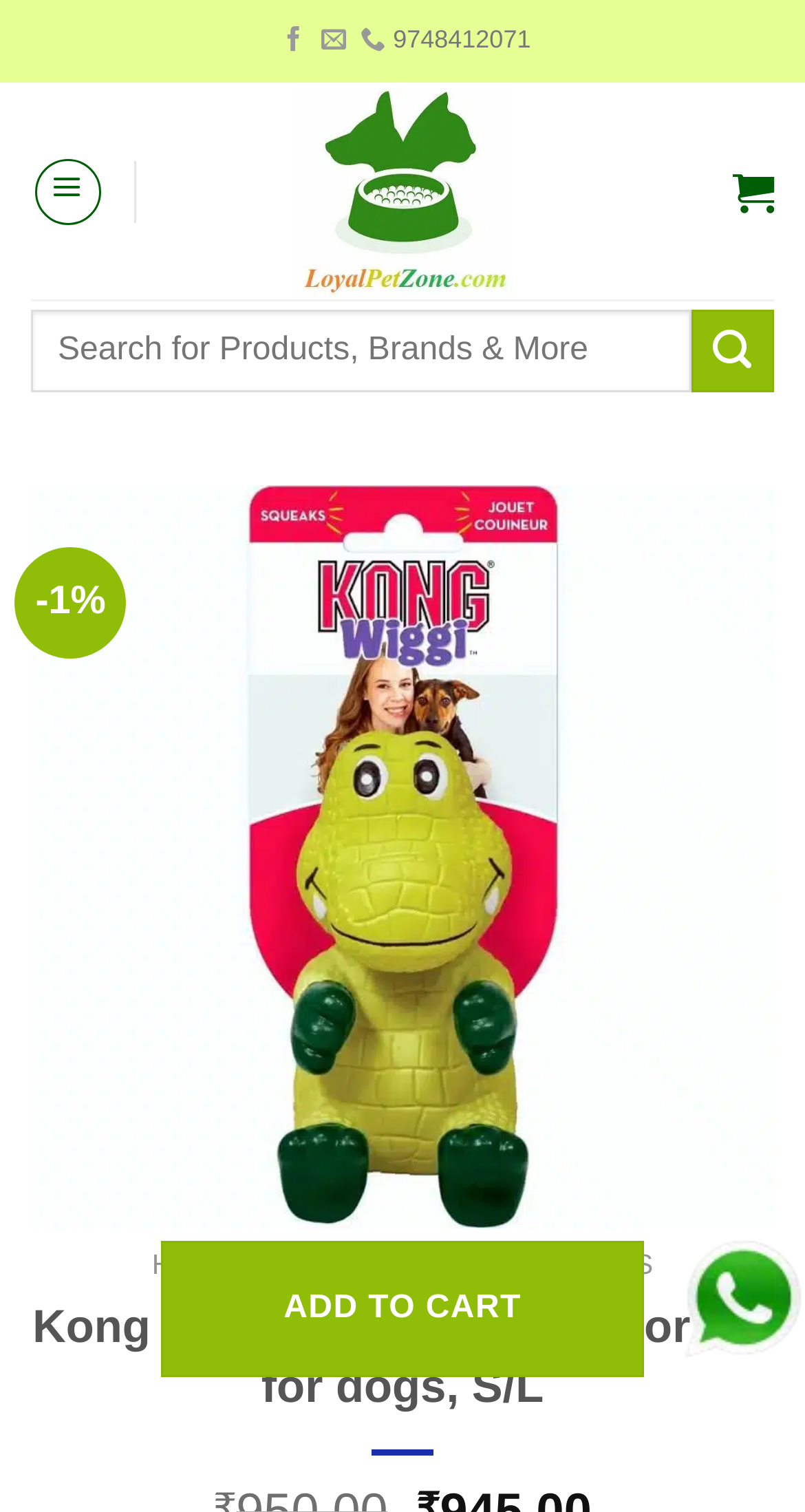Analyze the image and provide a detailed answer to the question: What is the phone number to call?

I found the phone number by looking at the top section of the webpage, where there are links to follow on Facebook, send an email, and call. The phone number is displayed as '9748412071'.